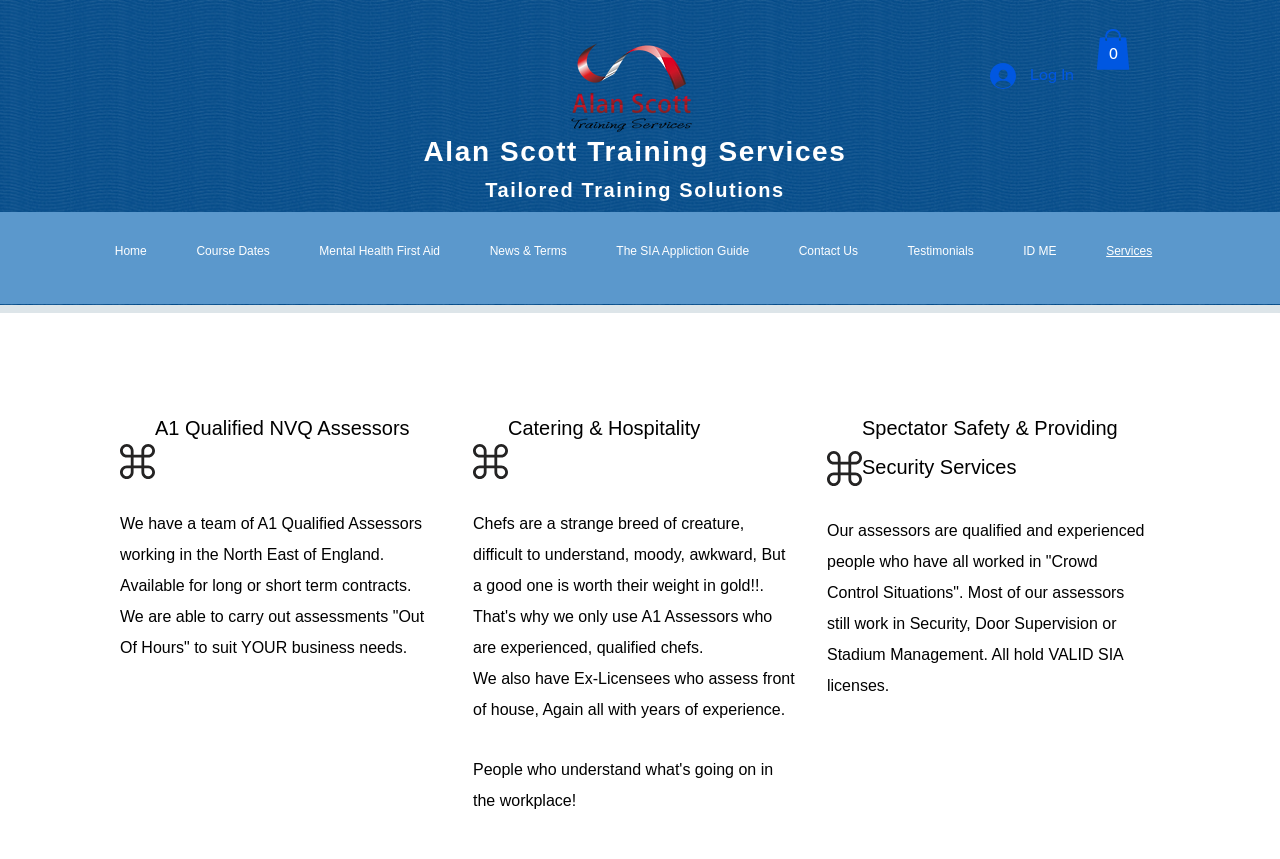Provide the bounding box coordinates in the format (top-left x, top-left y, bottom-right x, bottom-right y). All values are floating point numbers between 0 and 1. Determine the bounding box coordinate of the UI element described as: Tailored Training Solutions

[0.379, 0.219, 0.613, 0.232]